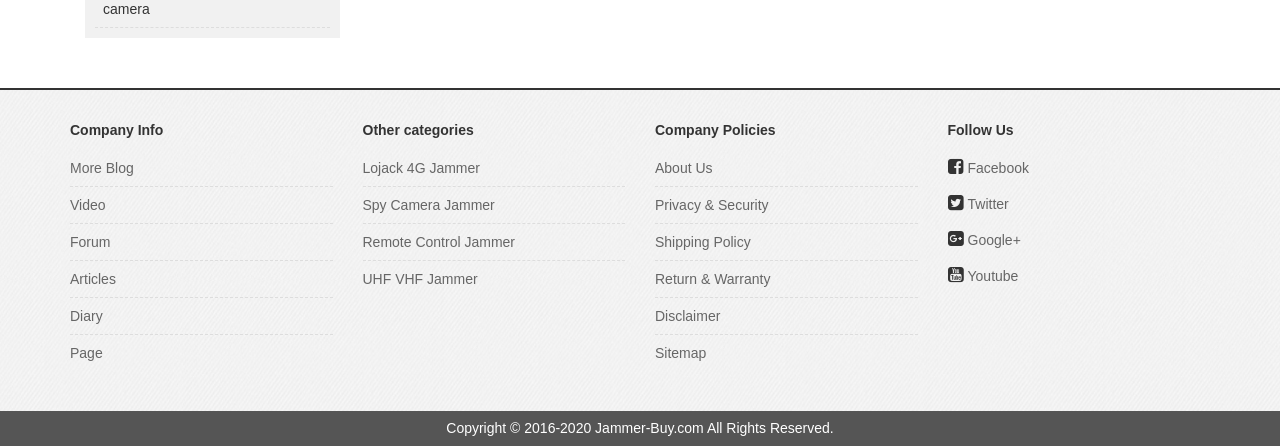Please find and report the bounding box coordinates of the element to click in order to perform the following action: "Visit the Forum". The coordinates should be expressed as four float numbers between 0 and 1, in the format [left, top, right, bottom].

[0.055, 0.502, 0.26, 0.583]